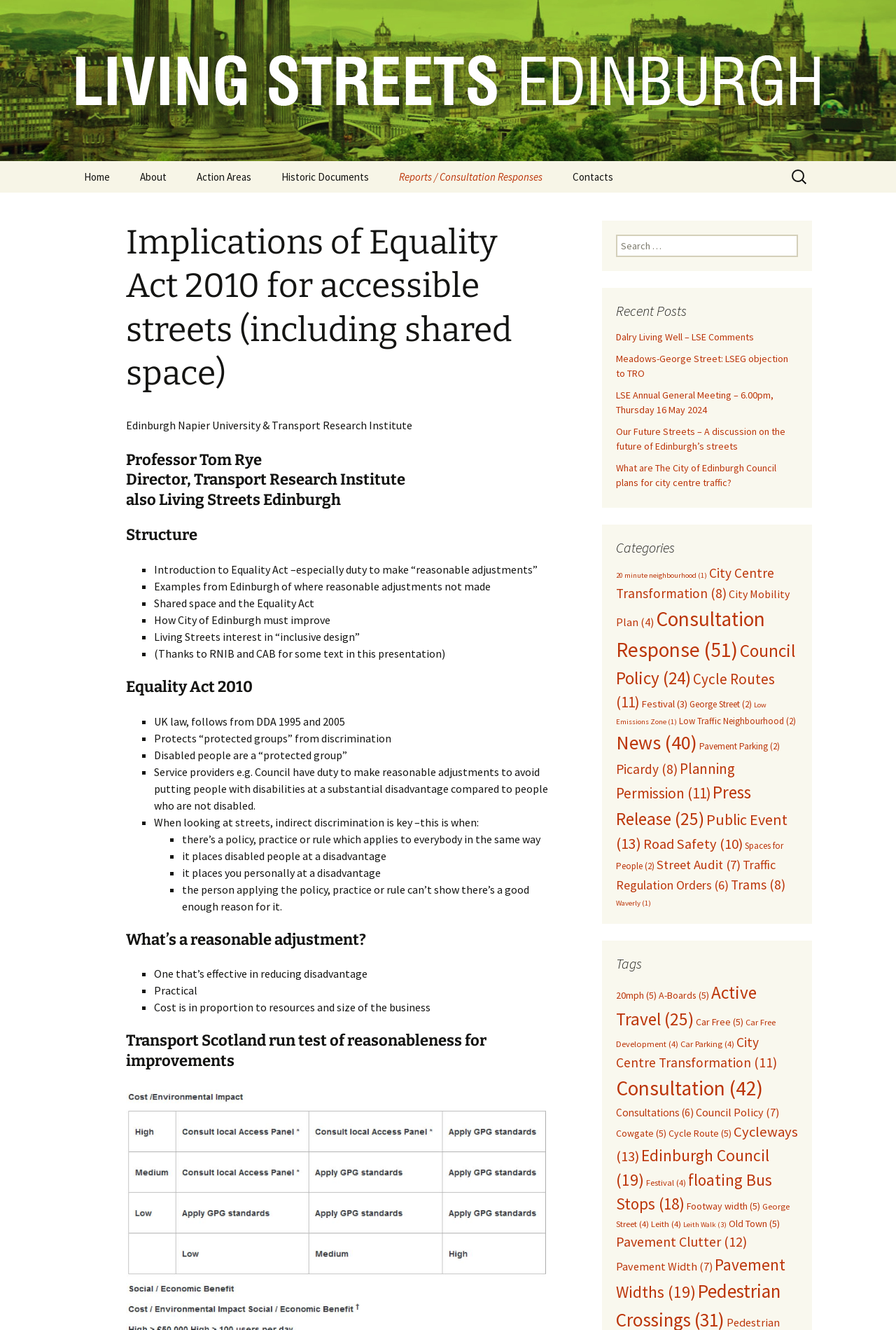Please find the bounding box coordinates of the element's region to be clicked to carry out this instruction: "Click on 'Contacts'".

[0.623, 0.121, 0.7, 0.145]